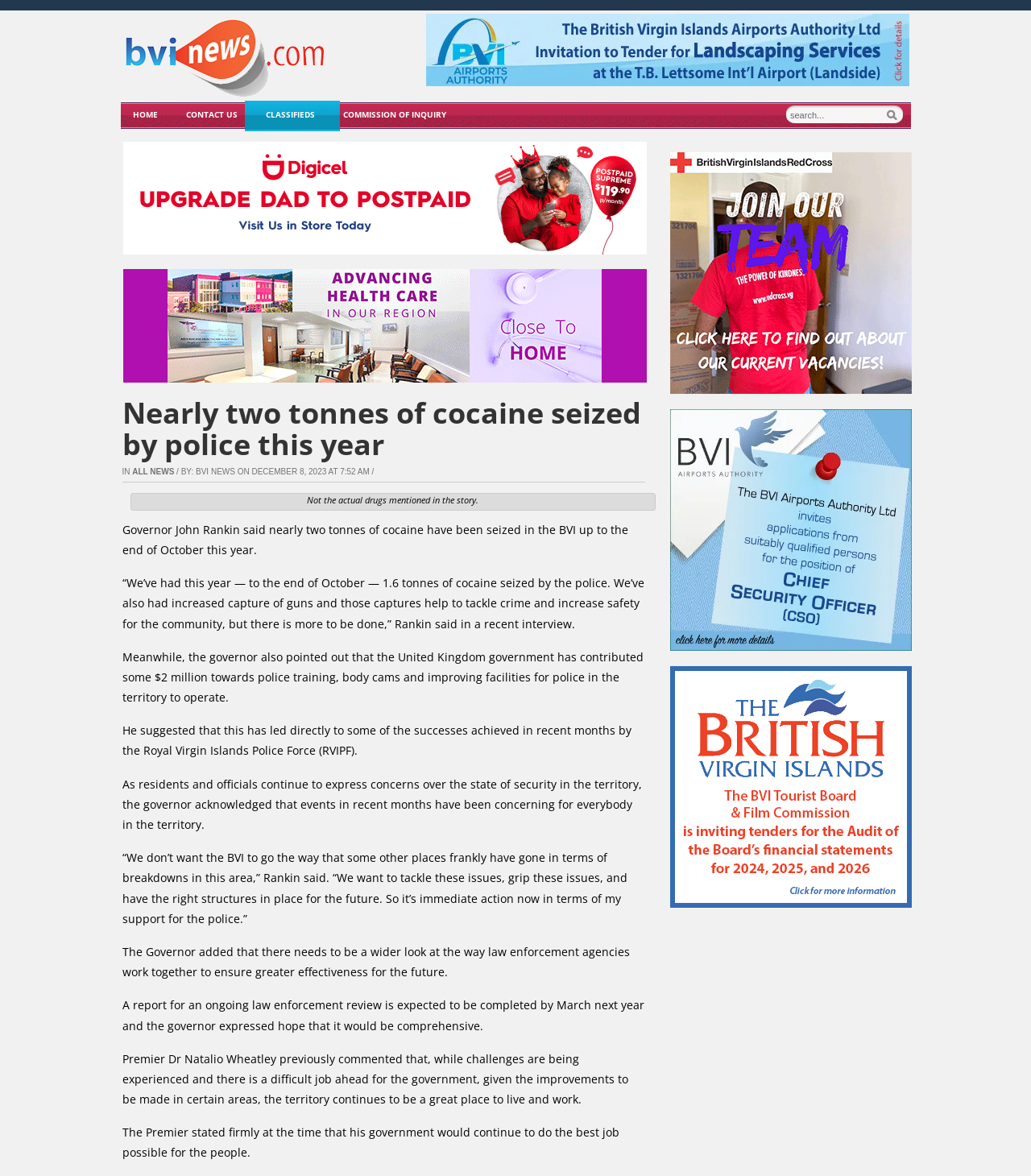What is the expected completion date of the law enforcement review report?
From the image, respond with a single word or phrase.

March next year